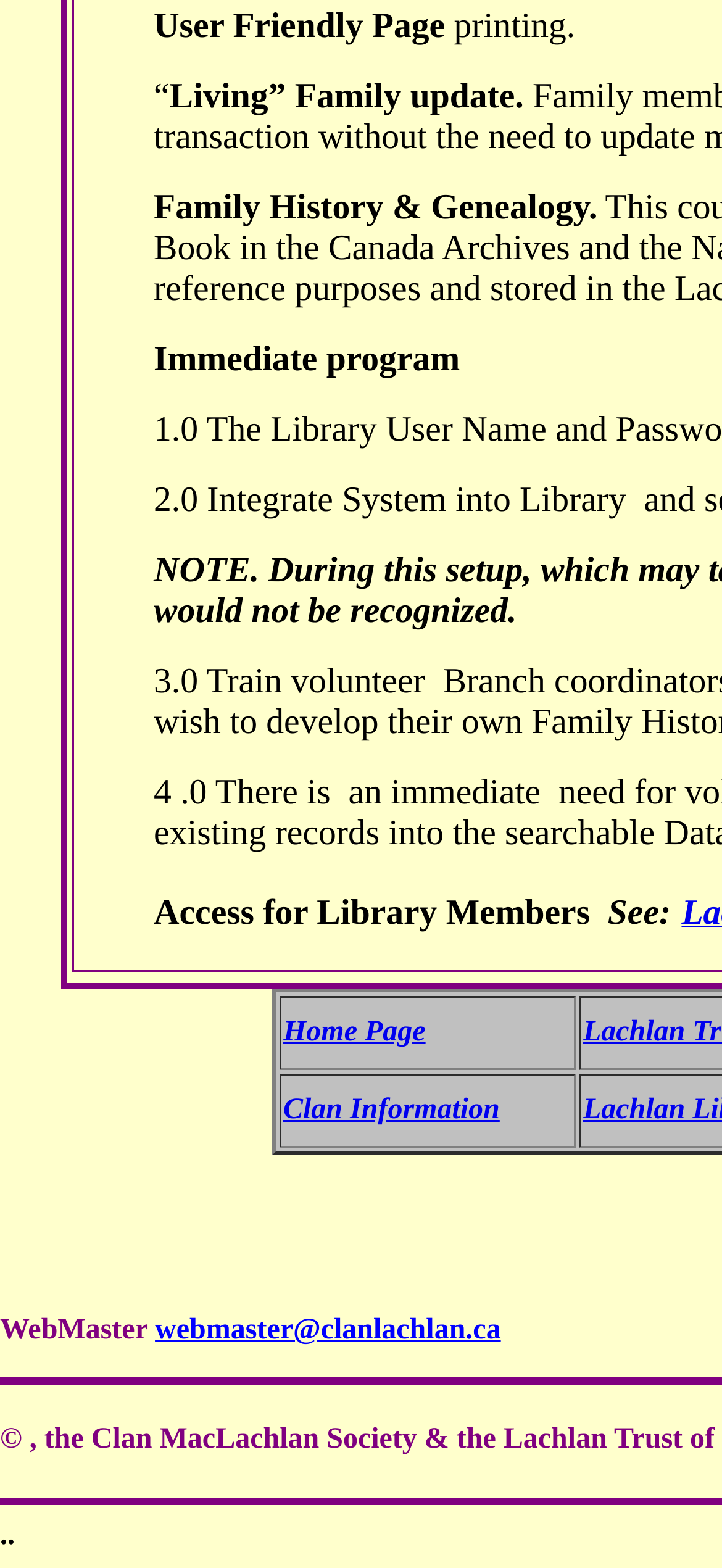Give a concise answer using only one word or phrase for this question:
What is the name of the family being updated?

Living Family